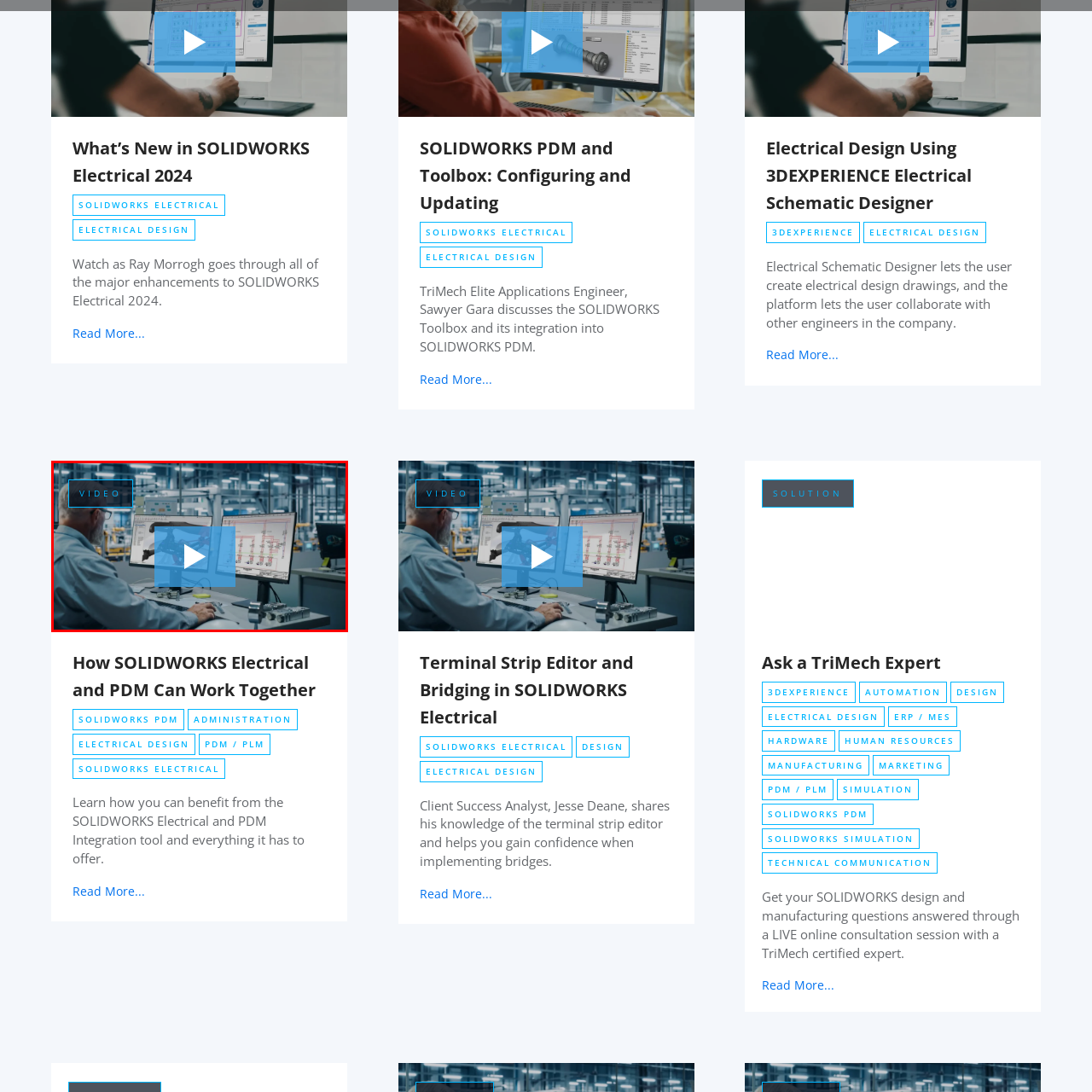Please examine the image within the red bounding box and provide an answer to the following question using a single word or phrase:
What is the purpose of the 'VIDEO' label?

Indicating instructional content